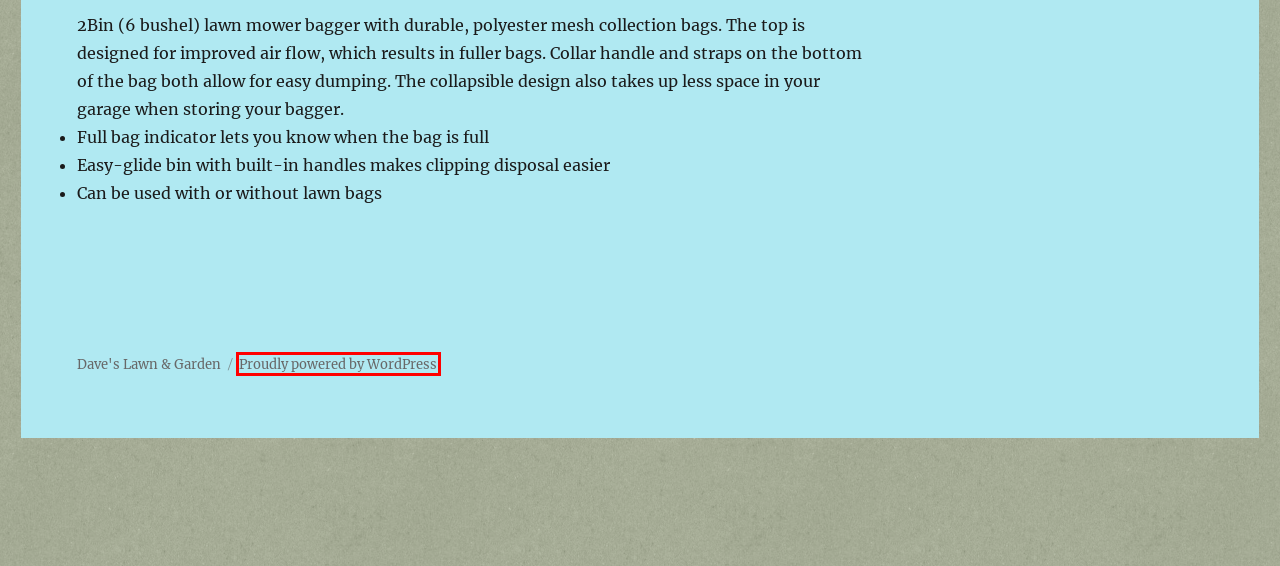Look at the screenshot of the webpage and find the element within the red bounding box. Choose the webpage description that best fits the new webpage that will appear after clicking the element. Here are the candidates:
A. 12PTE Might Mac Chipper – Dave's Lawn & Garden
B. AMF/NOMA – Dave's Lawn & Garden
C. 45-0552 Agri-Fab Utility 12″ Poly Cart – Dave's Lawn & Garden
D. Agri-Fab Utility & Garden Carts – Dave's Lawn & Garden
E. Blog Tool, Publishing Platform, and CMS – WordPress.org
F. 562XP Husqvarna Chainsaw – Dave's Lawn & Garden
G. Used Tillers – Dave's Lawn & Garden
H. Foote – Dave's Lawn & Garden

E